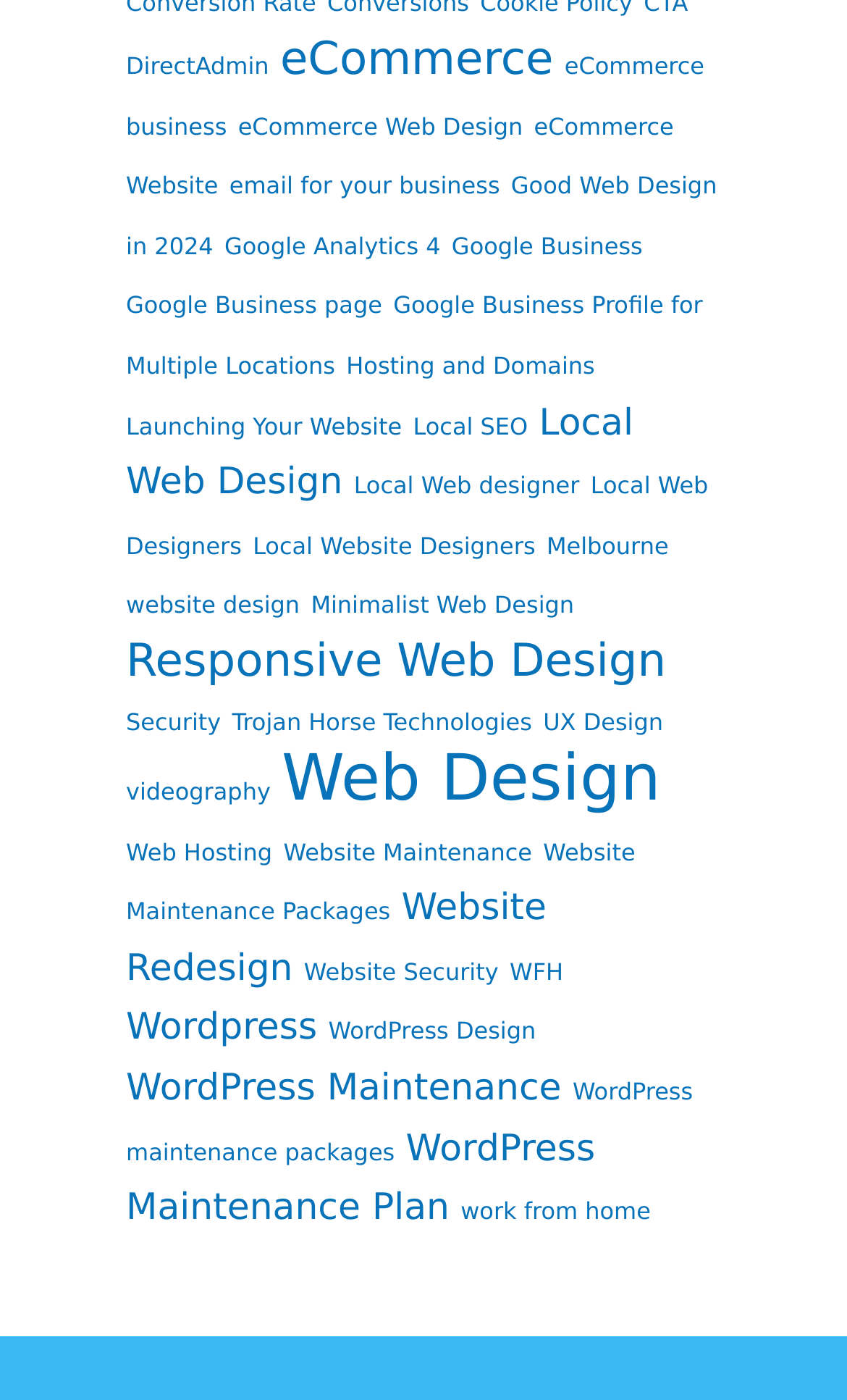What is the purpose of the link 'Google Business Profile for Multiple Locations'?
Look at the image and respond with a one-word or short phrase answer.

Business Profile Management